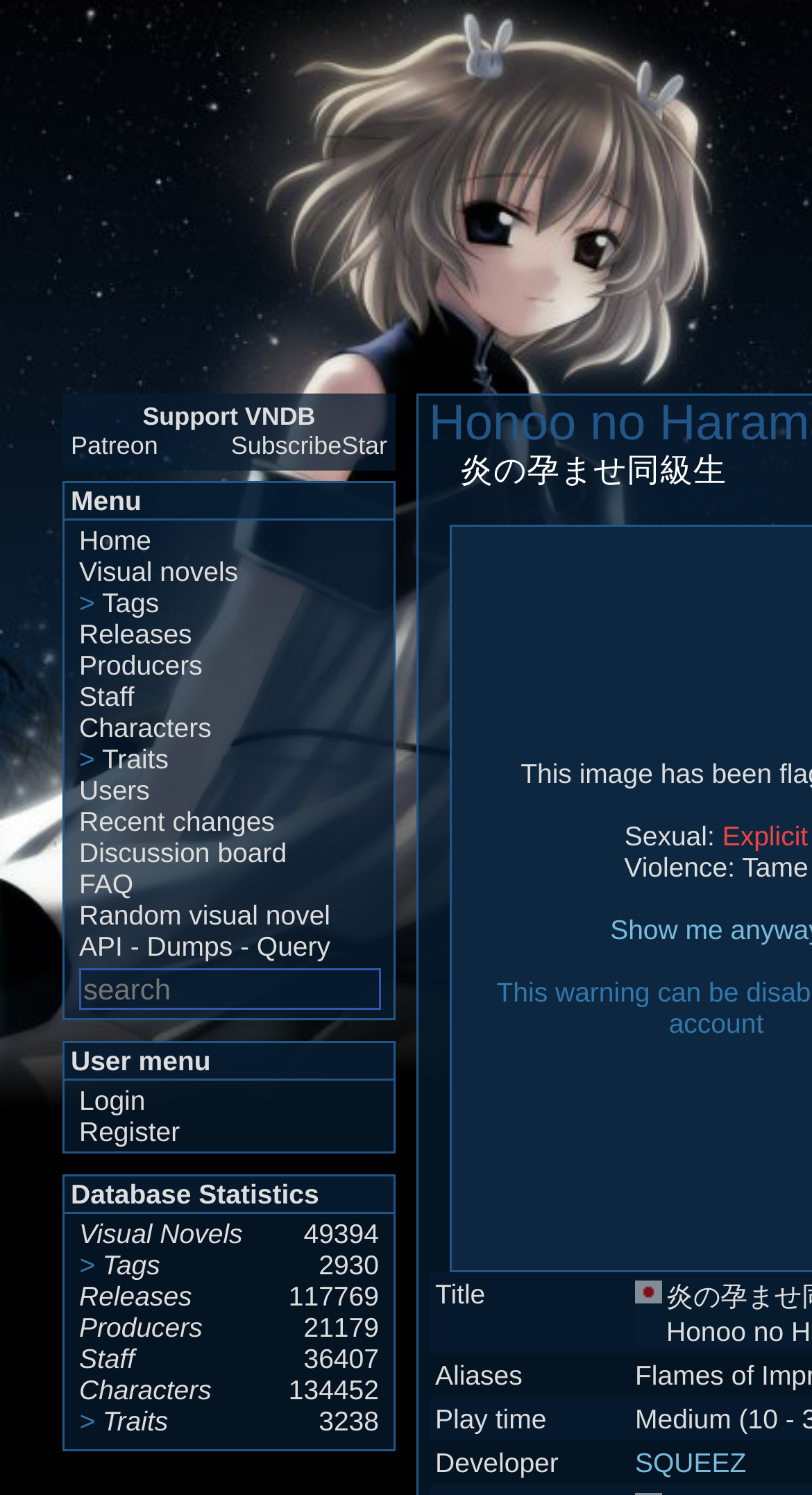Show the bounding box coordinates for the element that needs to be clicked to execute the following instruction: "Subscribe to Patreon". Provide the coordinates in the form of four float numbers between 0 and 1, i.e., [left, top, right, bottom].

[0.087, 0.288, 0.195, 0.309]